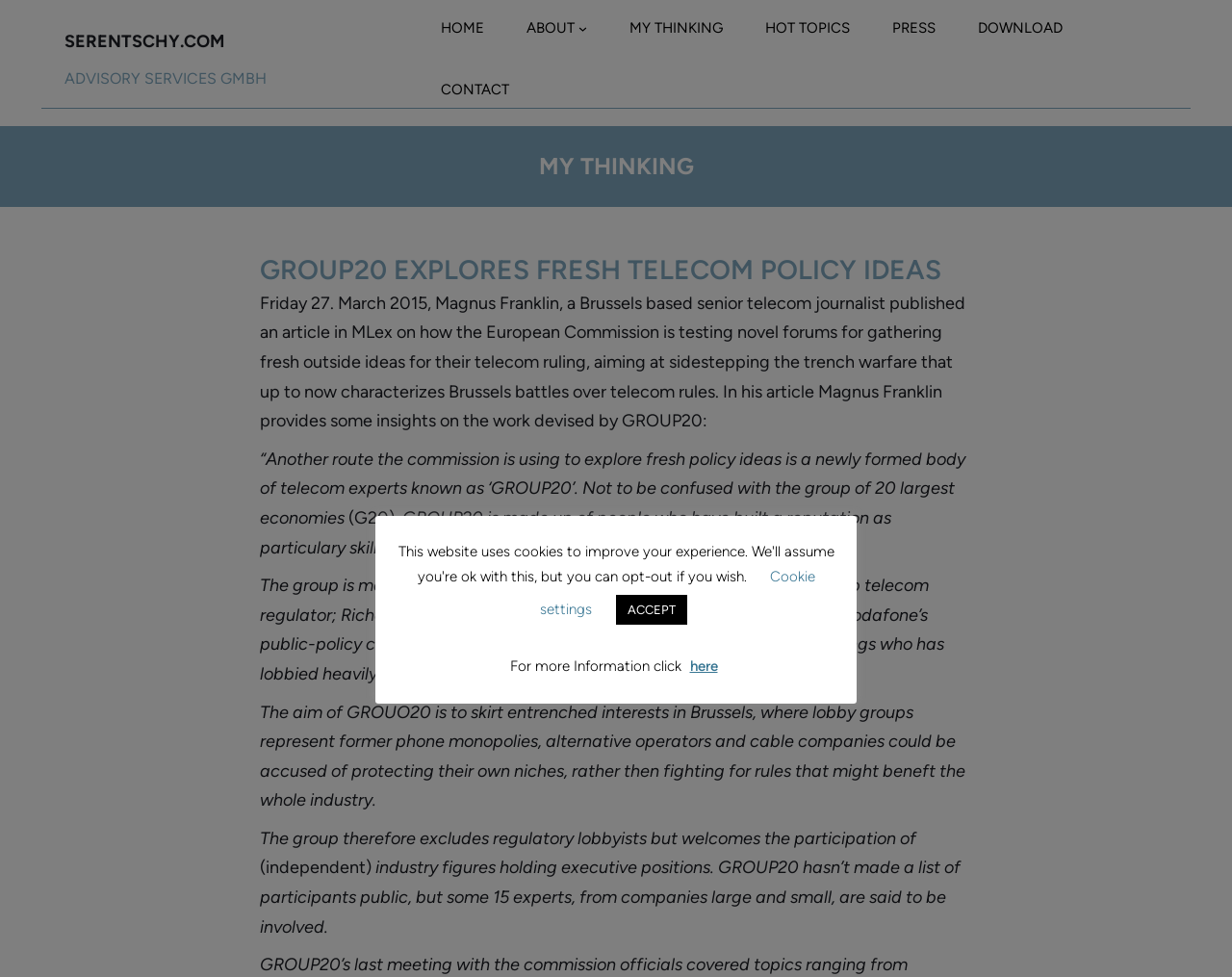Answer the question in a single word or phrase:
What is the name of the advisory services company?

Serentschy Advisory Services